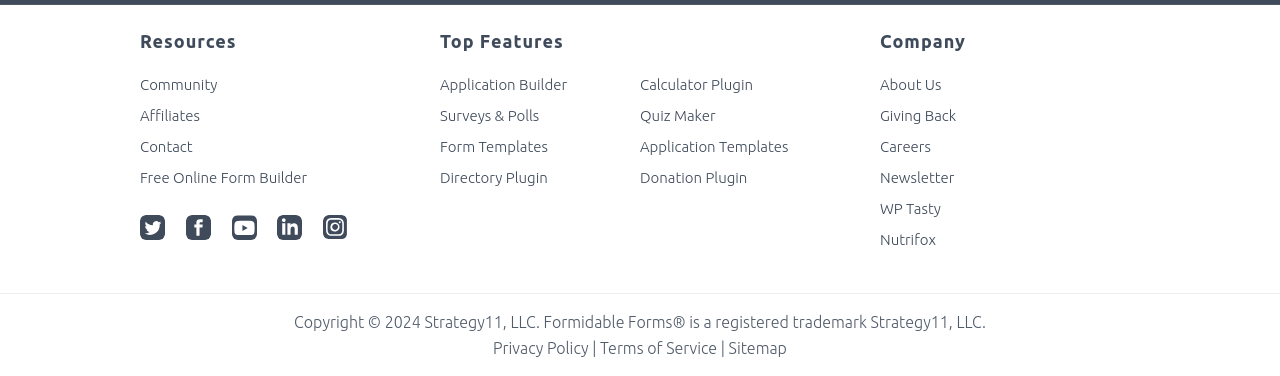What is the name of the form builder mentioned?
Kindly offer a detailed explanation using the data available in the image.

The answer can be found by looking at the link 'Free Online Form Builder' which is a part of the 'Resources' section, and the registered trademark symbol next to 'Formidable Forms' in the copyright section, indicating that it is a product of Strategy11, LLC.